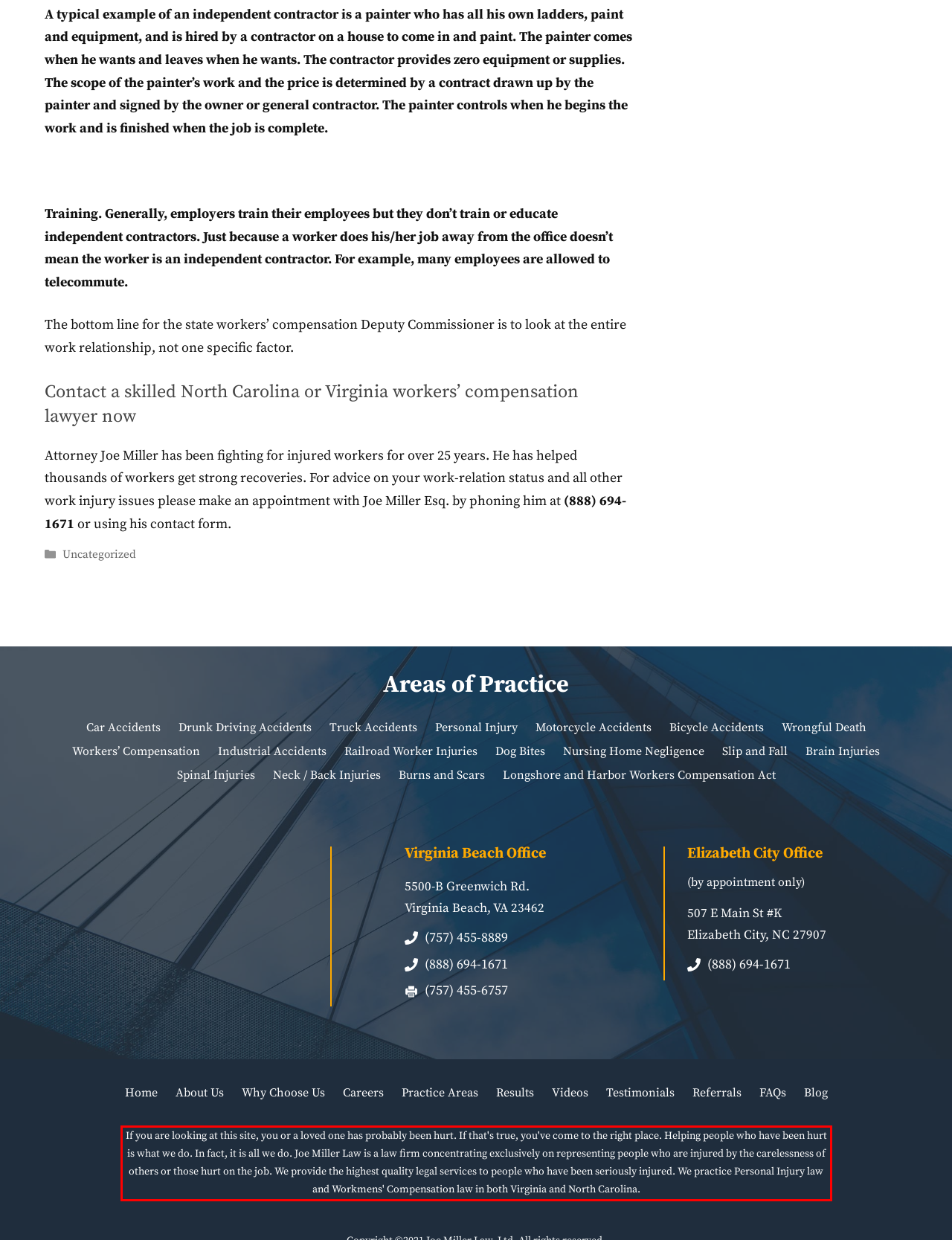Look at the webpage screenshot and recognize the text inside the red bounding box.

If you are looking at this site, you or a loved one has probably been hurt. If that's true, you've come to the right place. Helping people who have been hurt is what we do. In fact, it is all we do. Joe Miller Law is a law firm concentrating exclusively on representing people who are injured by the carelessness of others or those hurt on the job. We provide the highest quality legal services to people who have been seriously injured. We practice Personal Injury law and Workmens' Compensation law in both Virginia and North Carolina.